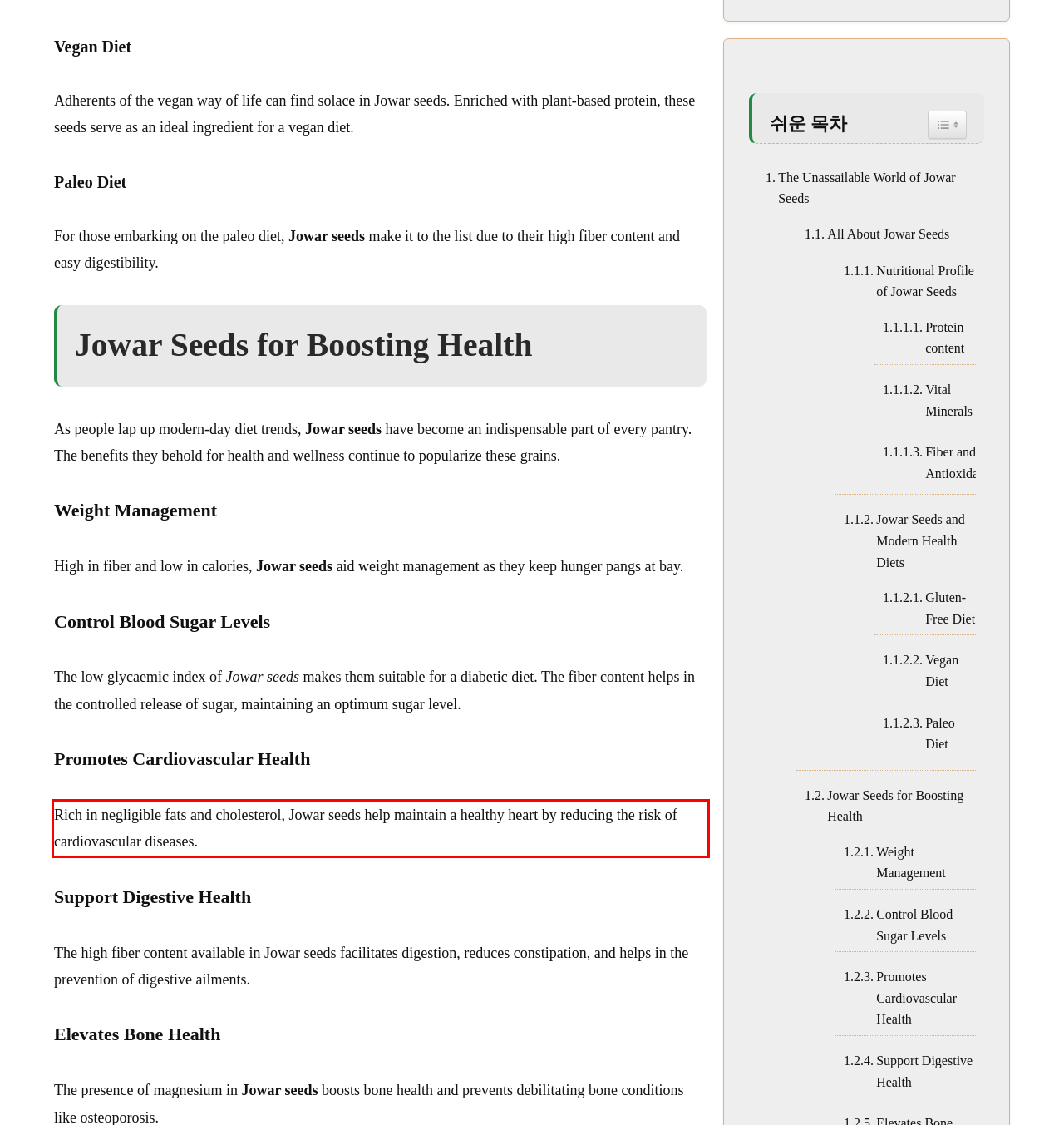You have a screenshot of a webpage with a red bounding box. Use OCR to generate the text contained within this red rectangle.

Rich in negligible fats and cholesterol, Jowar seeds help maintain a healthy heart by reducing the risk of cardiovascular diseases.